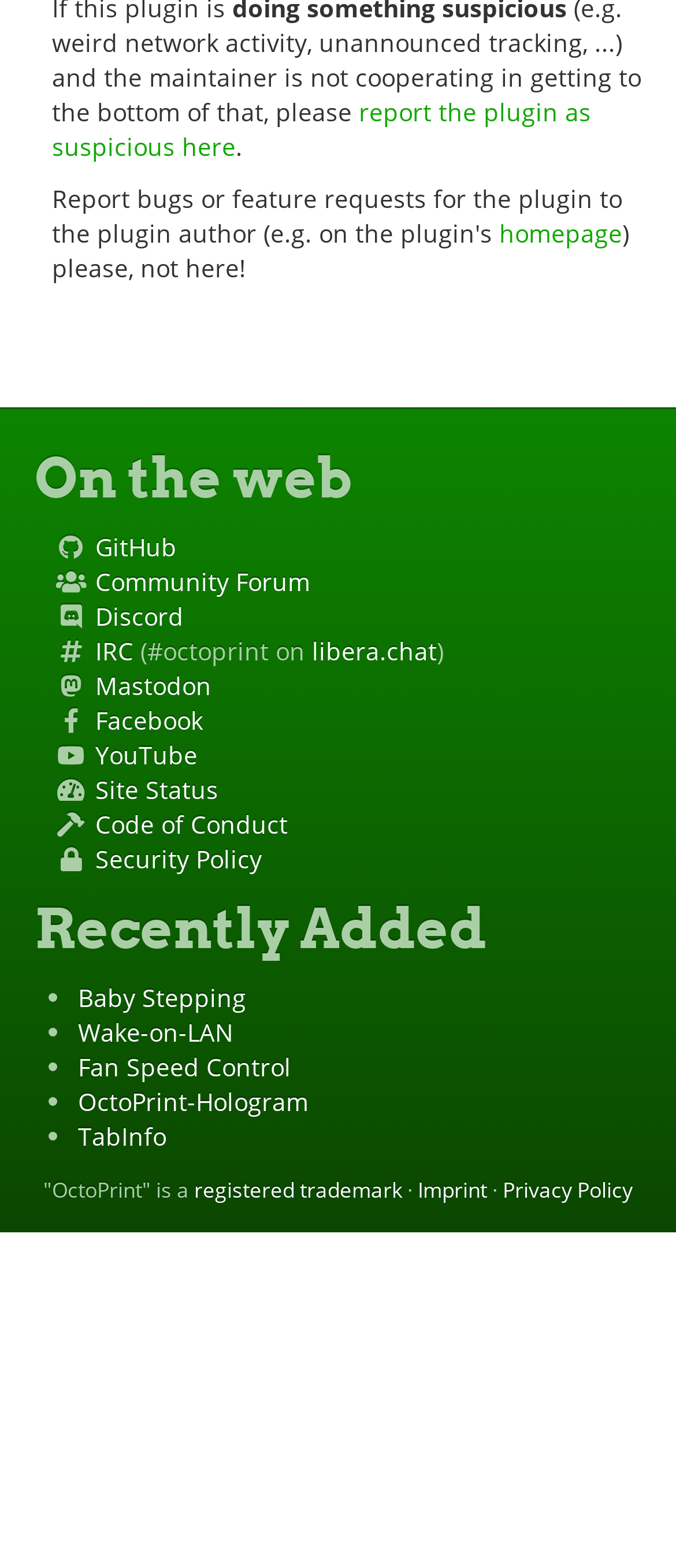Could you locate the bounding box coordinates for the section that should be clicked to accomplish this task: "read about Baby Stepping".

[0.115, 0.626, 0.364, 0.647]